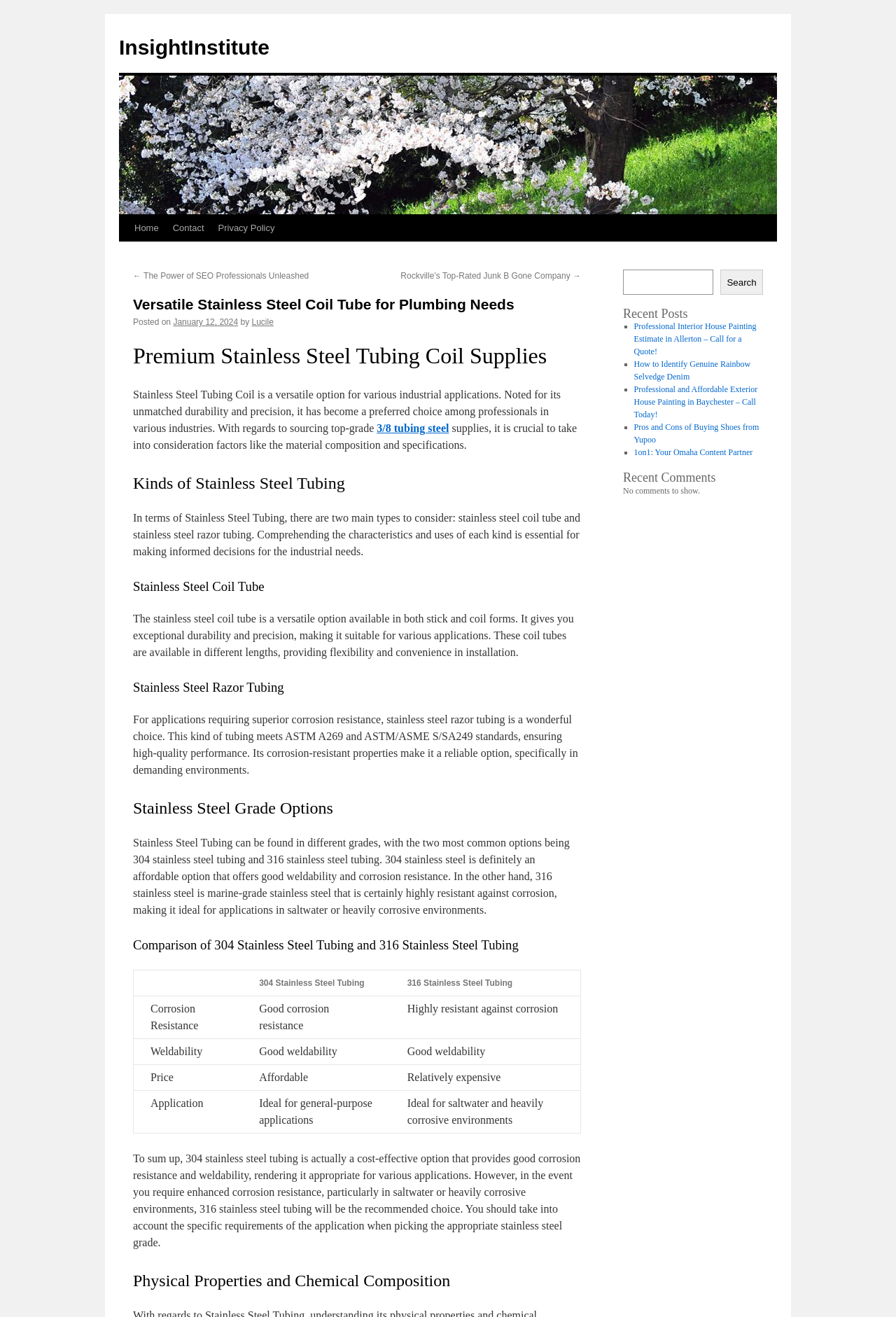Can you show the bounding box coordinates of the region to click on to complete the task described in the instruction: "View the 'Premium Stainless Steel Tubing Coil Supplies' section"?

[0.148, 0.257, 0.648, 0.283]